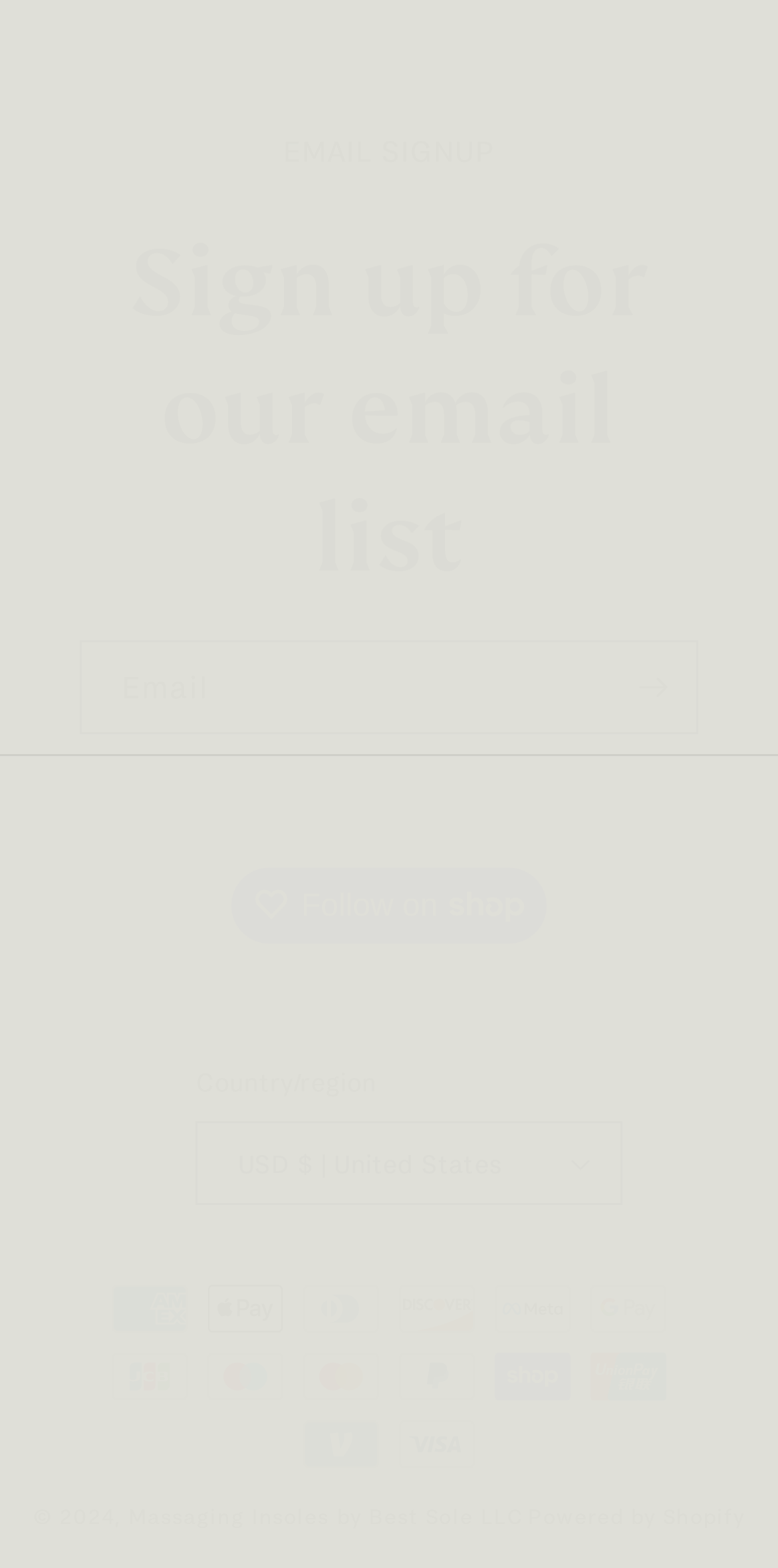Using the information in the image, could you please answer the following question in detail:
How many payment methods are accepted?

The webpage displays 12 images of different payment methods, including American Express, Apple Pay, Diners Club, Discover, Meta Pay, Google Pay, JCB, Maestro, Mastercard, PayPal, Shop Pay, Union Pay, and Visa, indicating that 12 payment methods are accepted.